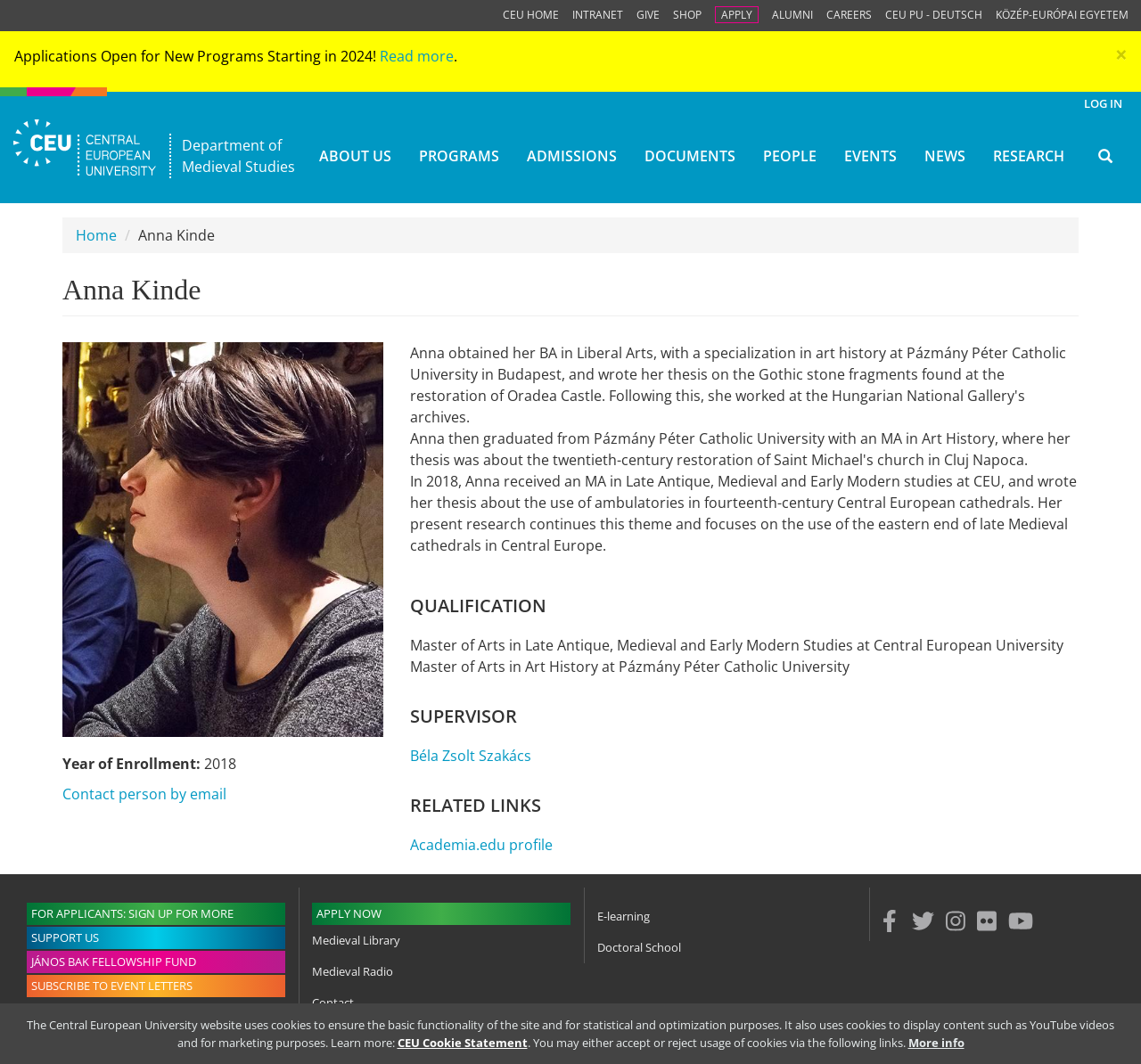What is Anna Kinde's year of enrollment?
Provide a detailed answer to the question, using the image to inform your response.

I found the answer by looking at the section that describes Anna Kinde, where it says 'Year of Enrollment: 2018'.